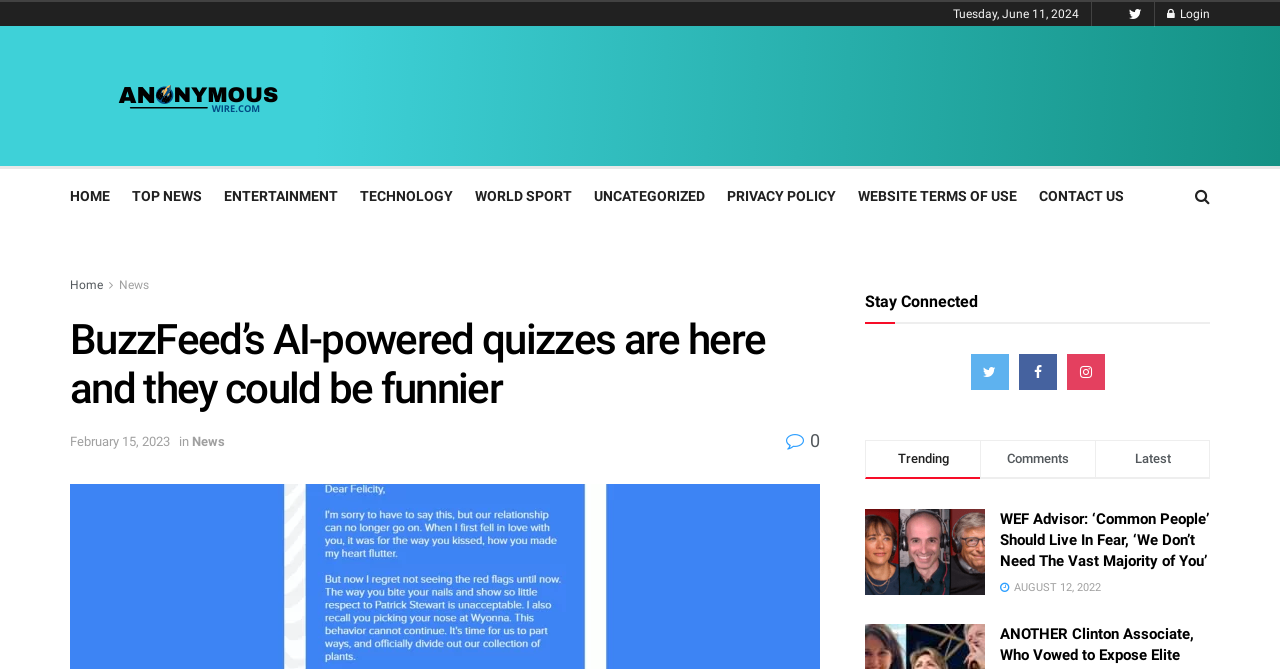Can you find the bounding box coordinates for the element that needs to be clicked to execute this instruction: "Login to the website"? The coordinates should be given as four float numbers between 0 and 1, i.e., [left, top, right, bottom].

[0.912, 0.003, 0.945, 0.039]